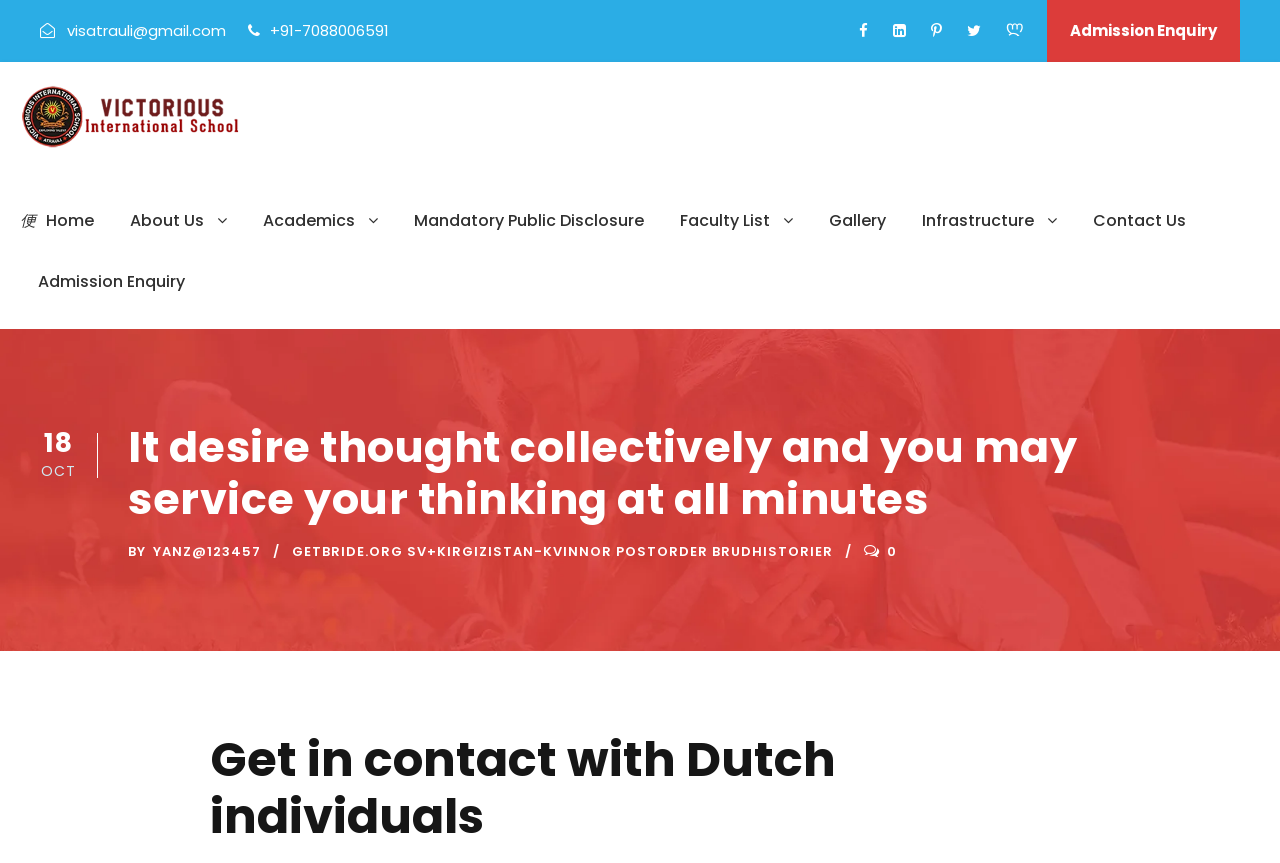Locate the bounding box coordinates of the area you need to click to fulfill this instruction: 'Call the phone number'. The coordinates must be in the form of four float numbers ranging from 0 to 1: [left, top, right, bottom].

[0.208, 0.023, 0.304, 0.048]